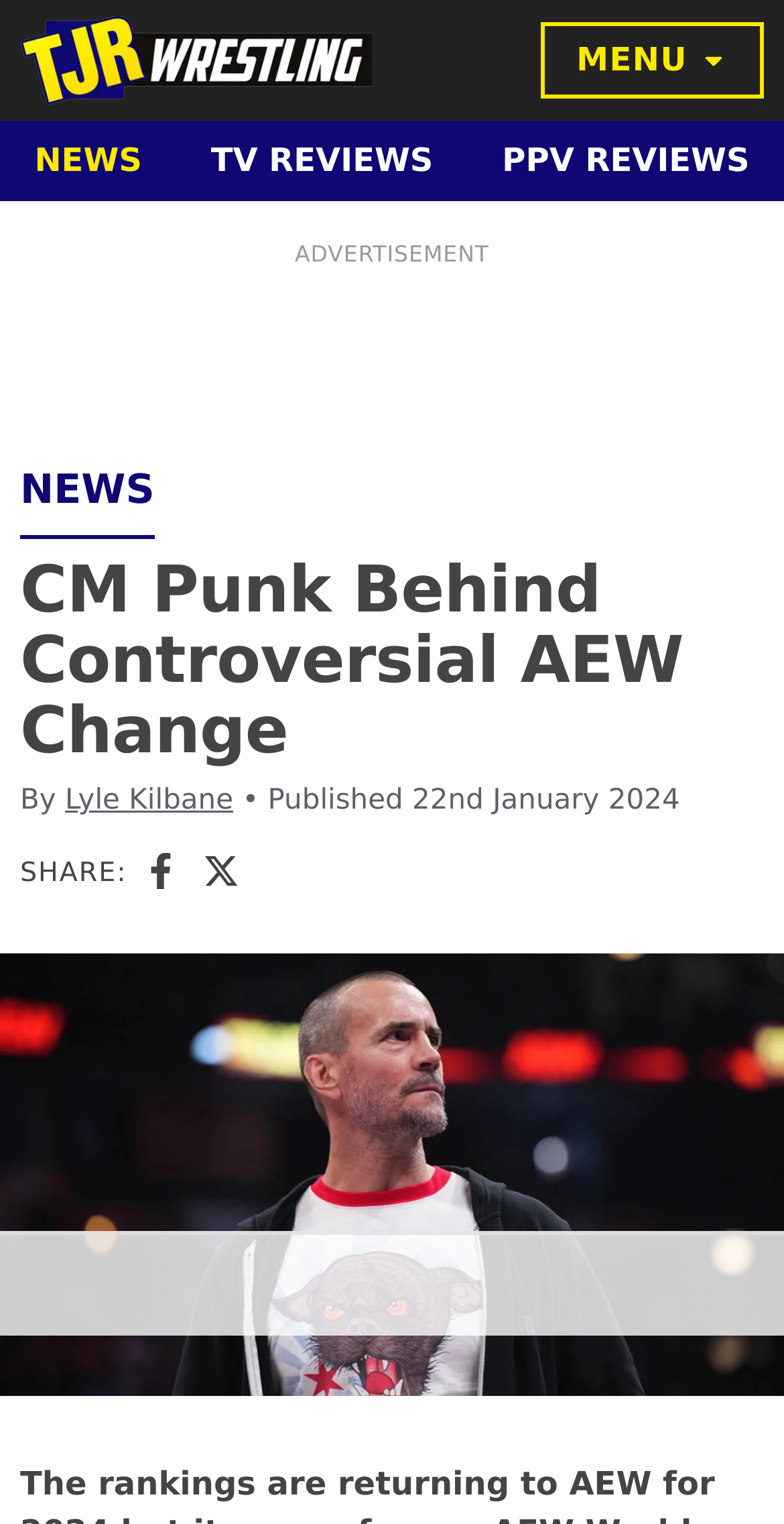Summarize the contents and layout of the webpage in detail.

The webpage appears to be a news article about CM Punk and AEW (All Elite Wrestling). At the top left, there is a logo of TJR Wrestling, accompanied by a link to the website. Next to the logo, there is a button to toggle the menu, which is currently not expanded. 

Below the top section, there are three links: "NEWS", "TV REVIEWS", and "PPV REVIEWS", which are aligned horizontally and take up the full width of the page. 

In the main content area, there is a large advertisement iframe that spans almost the entire width of the page. Within this iframe, there is a header section with a heading that reads "CM Punk Behind Controversial AEW Change". Below the heading, there is a byline that indicates the article was written by Lyle Kilbane and published on 22nd January 2024. 

To the right of the byline, there are social media sharing links, including Facebook and X, each accompanied by an icon. 

The main content of the article is accompanied by a large image of CM Punk, which takes up most of the width of the page. There are two more advertisement iframes, one above and one below the main content area, but they are relatively small compared to the main content.